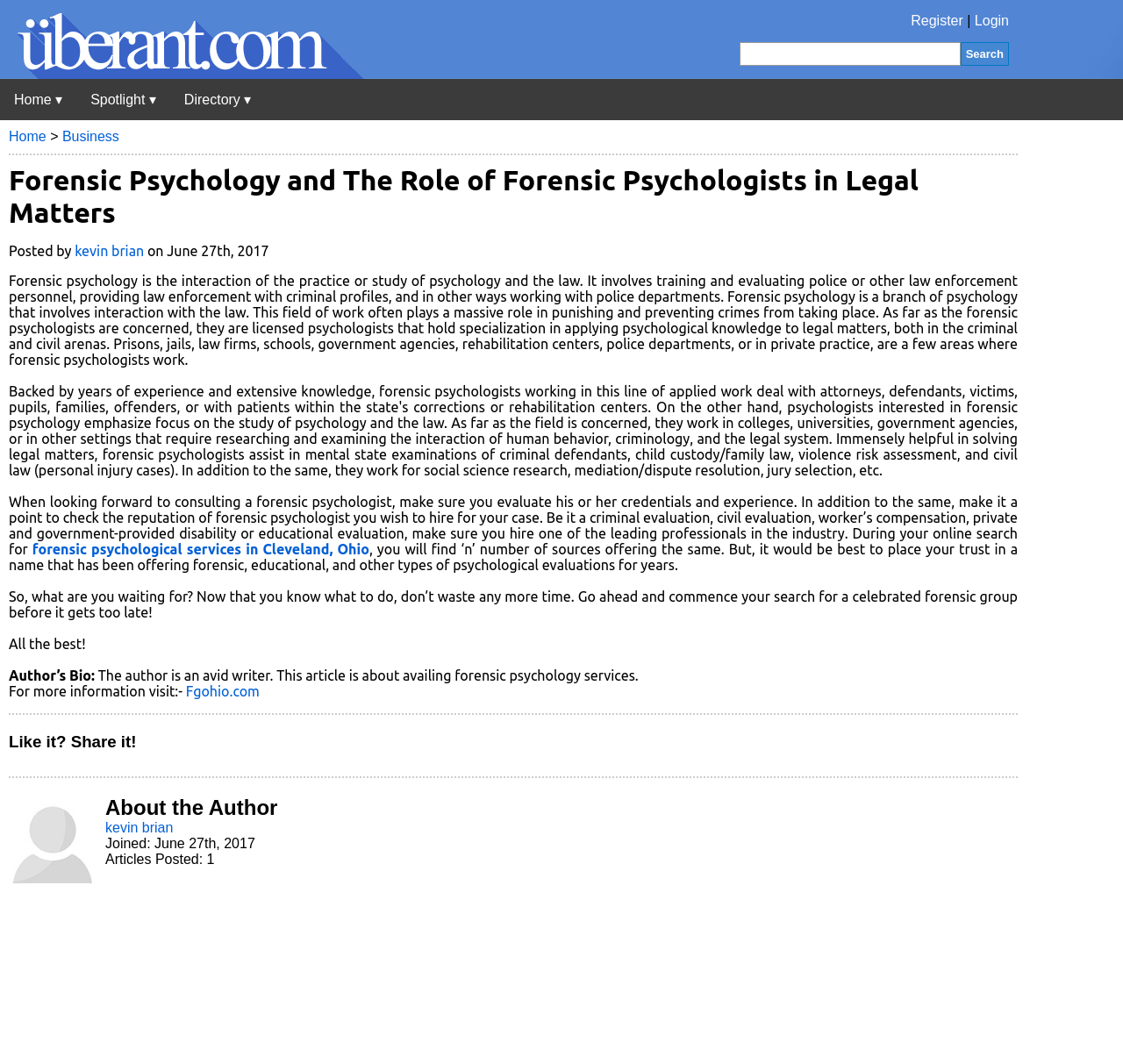Predict the bounding box of the UI element based on this description: "parent_node: Register | Login title="Uberant"".

[0.0, 0.063, 0.323, 0.077]